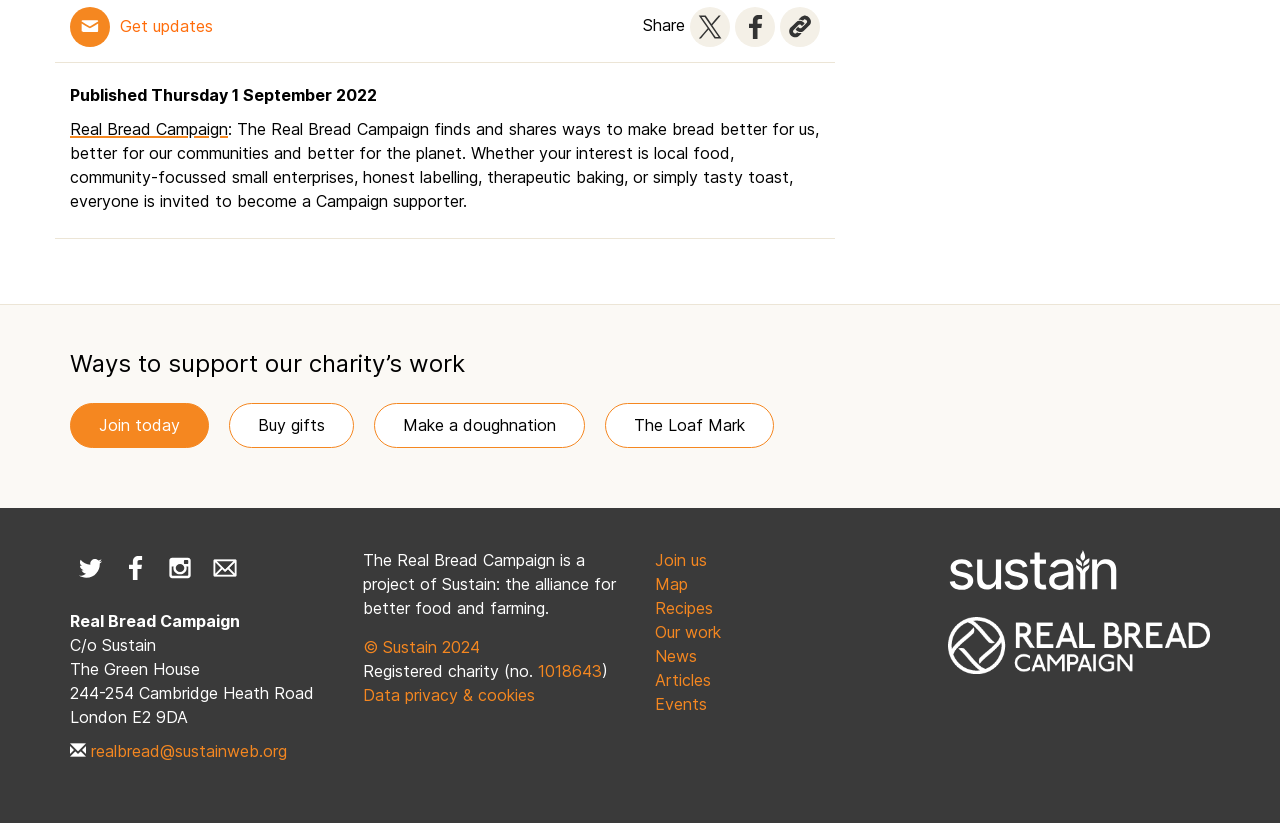Show the bounding box coordinates of the element that should be clicked to complete the task: "Click on 'Real Bread Campaign'".

[0.055, 0.145, 0.178, 0.169]